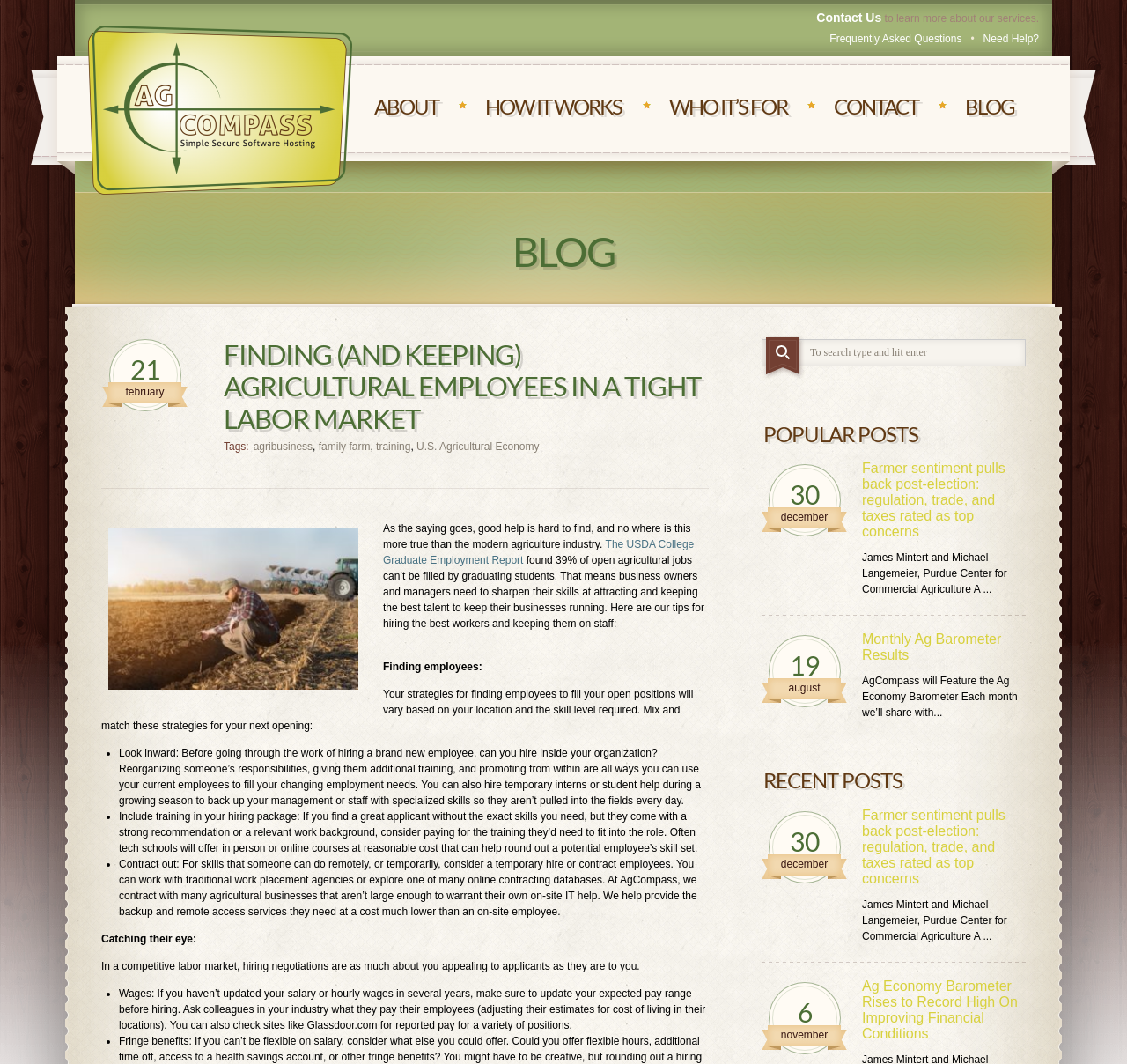Analyze the image and give a detailed response to the question:
What is the title of the popular post?

The title of the popular post is 'Farmer sentiment pulls back post-election: regulation, trade, and taxes rated as top concerns' with bounding box coordinates [0.765, 0.433, 0.91, 0.508].